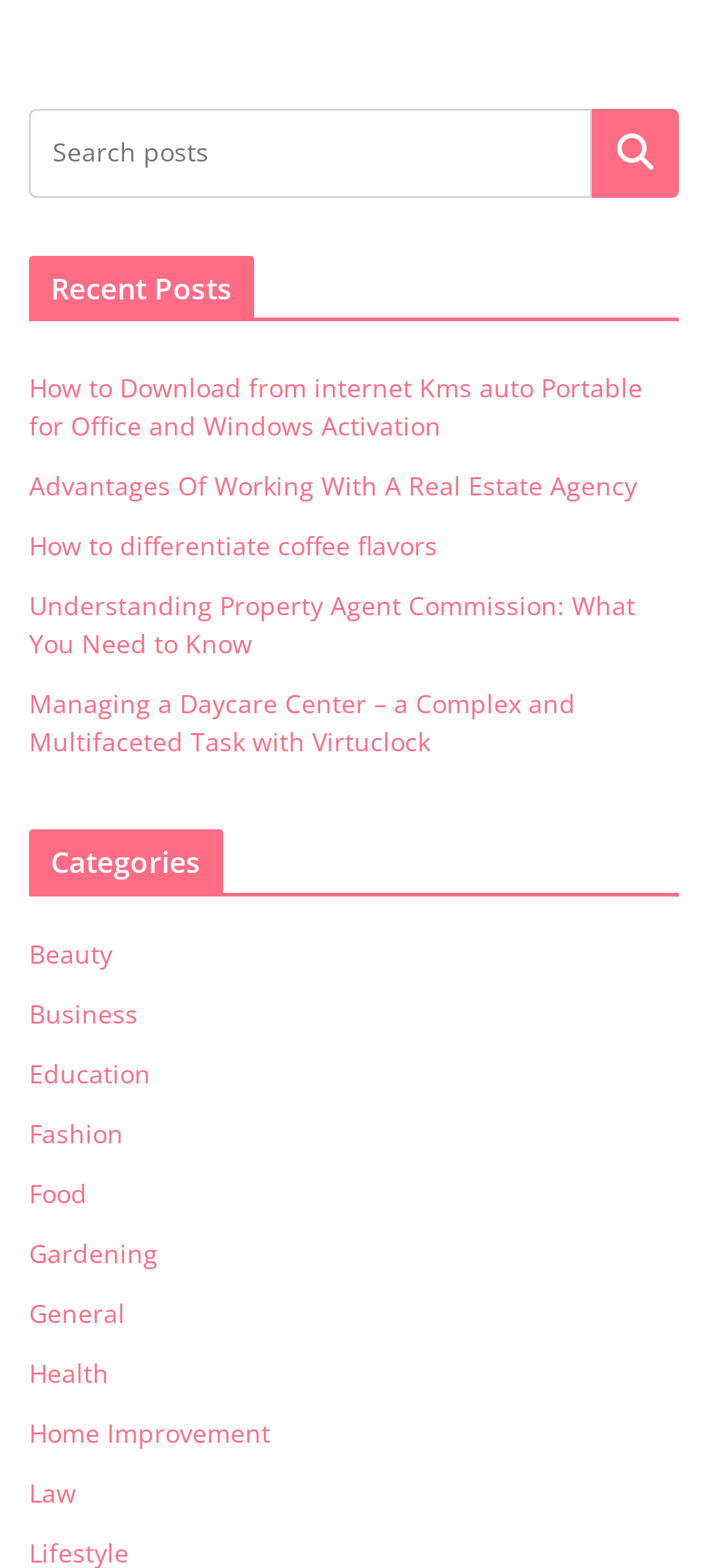Highlight the bounding box coordinates of the element you need to click to perform the following instruction: "view Beauty articles."

[0.041, 0.597, 0.159, 0.619]